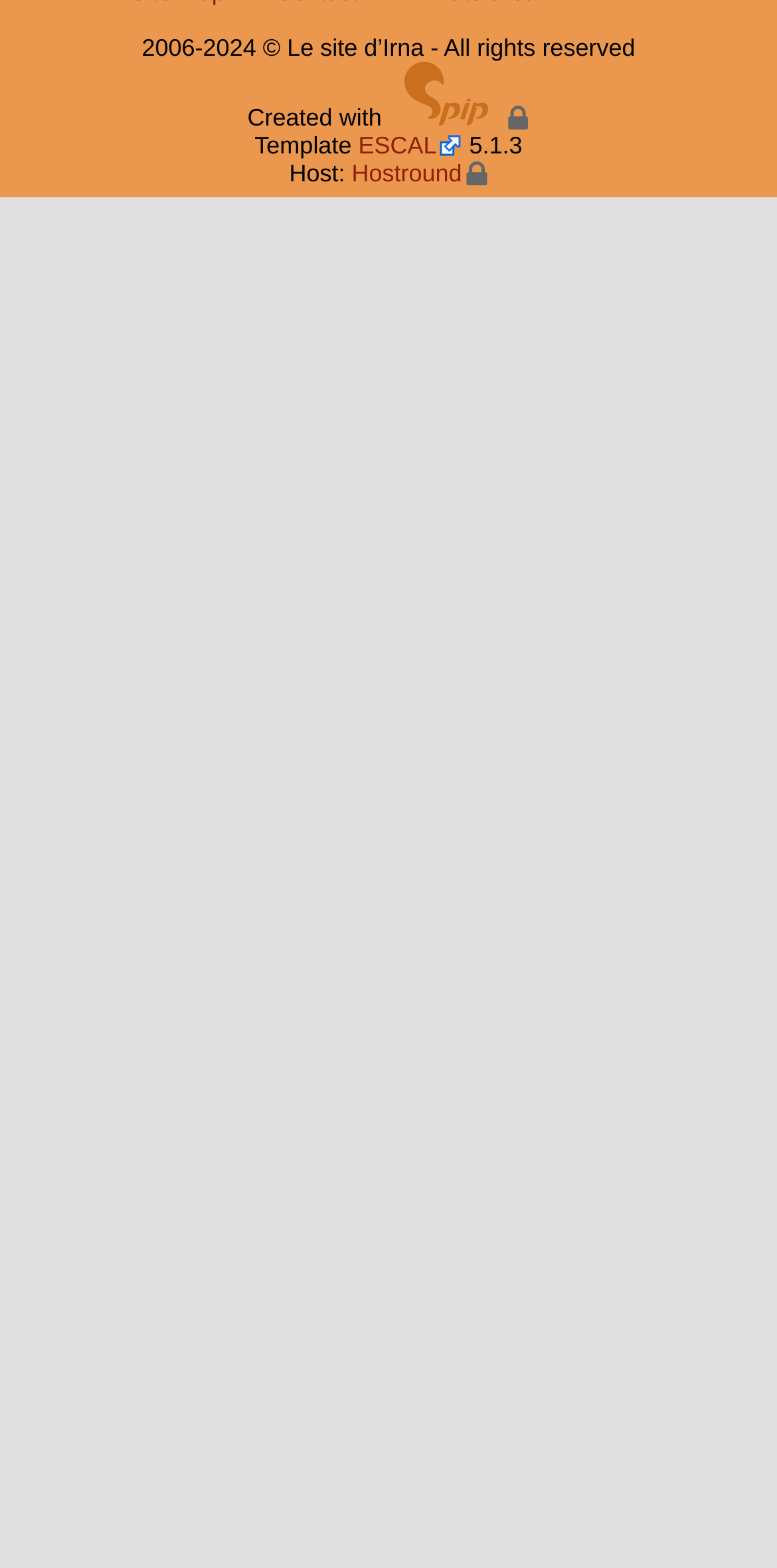Indicate the bounding box coordinates of the element that needs to be clicked to satisfy the following instruction: "go to ESCAL template". The coordinates should be four float numbers between 0 and 1, i.e., [left, top, right, bottom].

[0.461, 0.083, 0.595, 0.101]